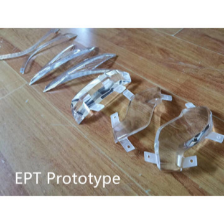Offer an in-depth caption for the image presented.

This image showcases a collection of EPT prototypes displayed on a wooden surface. The prototypes feature a variety of clear, intricately designed components, highlighting their precision and detail. Each piece is crafted with specific shapes and attachment points, indicating their purpose within a larger project or application. The setup emphasizes the transparency of the materials used, revealing the craftsmanship involved in producing high-quality prototypes suited for industrial or automotive designs. The text "EPT Prototype" is prominently featured at the bottom, underscoring the focus on experimental production techniques and innovative design solutions in the realm of prototyping.